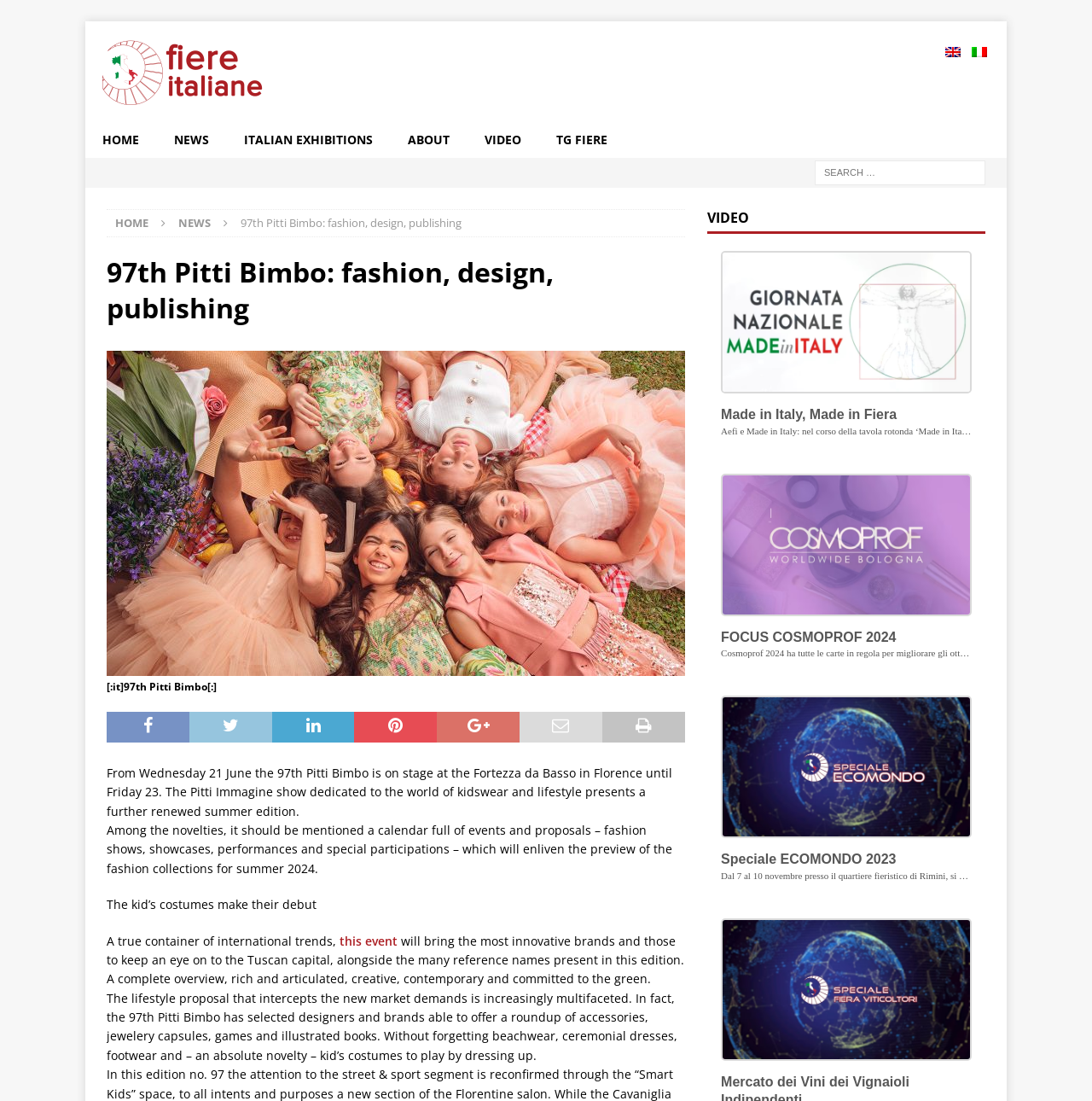Identify the bounding box coordinates of the section that should be clicked to achieve the task described: "Switch to Italian language".

[0.89, 0.036, 0.906, 0.05]